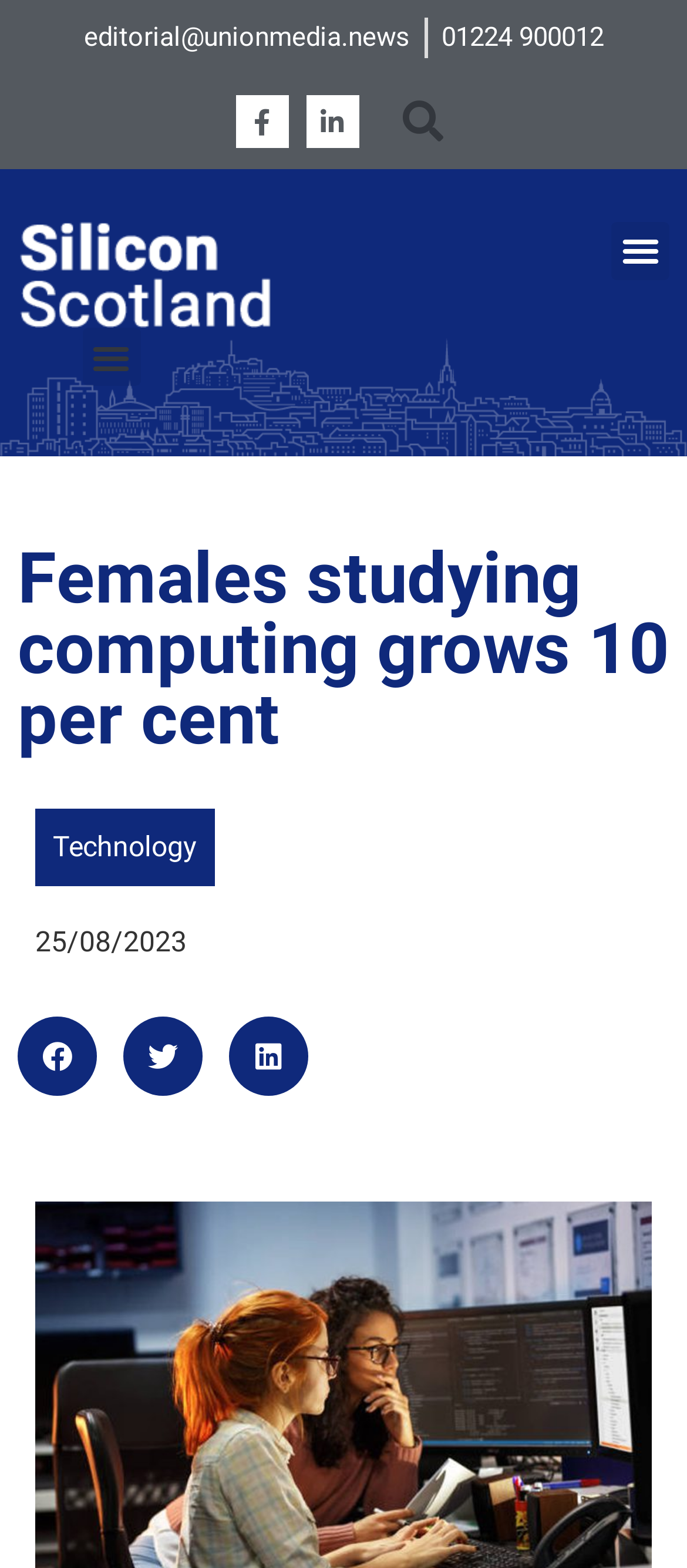Respond to the following question using a concise word or phrase: 
How many contact links are there?

2